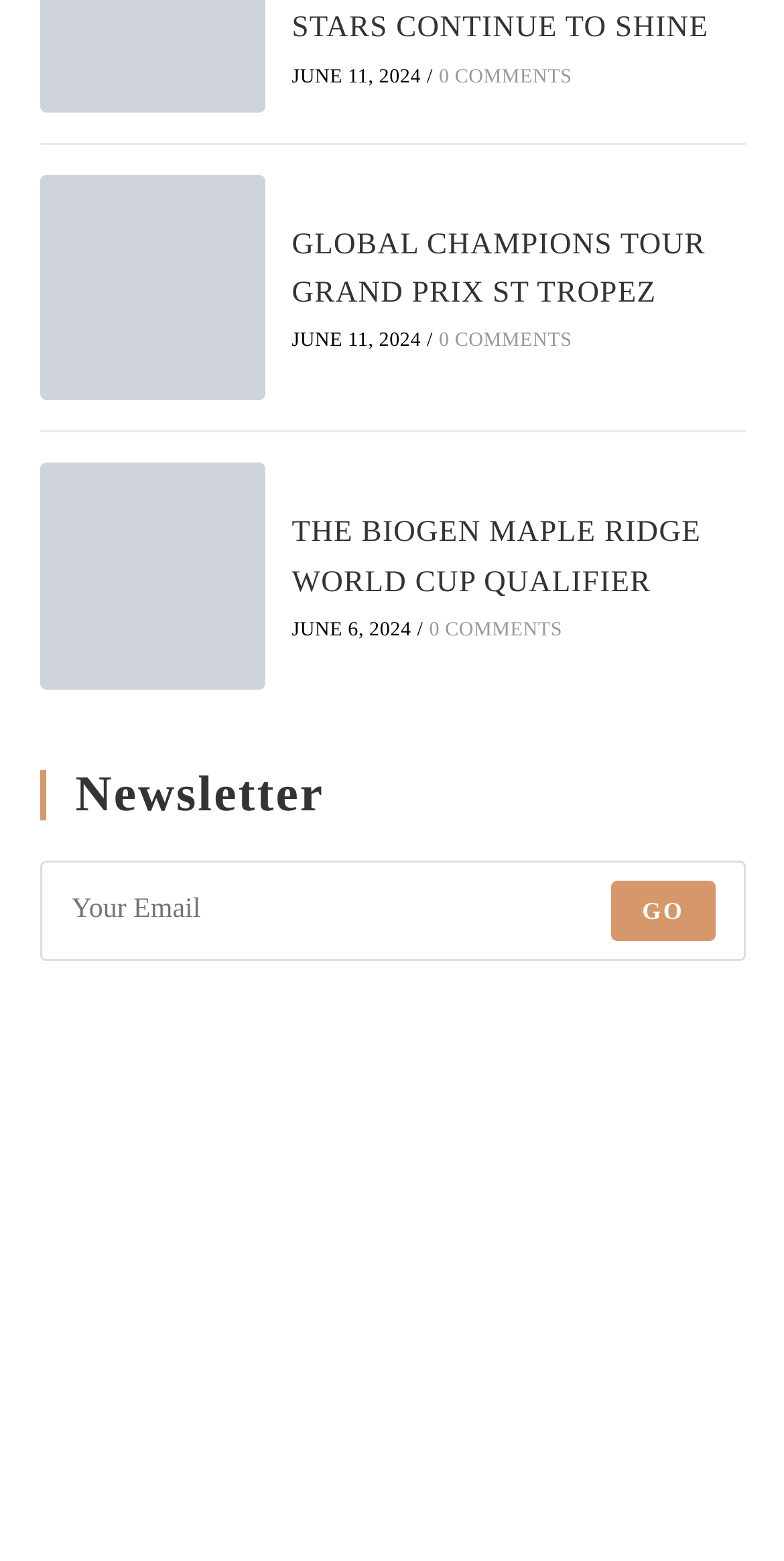Please answer the following question using a single word or phrase: 
How many comments are there for the BioGen Maple Ridge World Cup Qualifier?

0